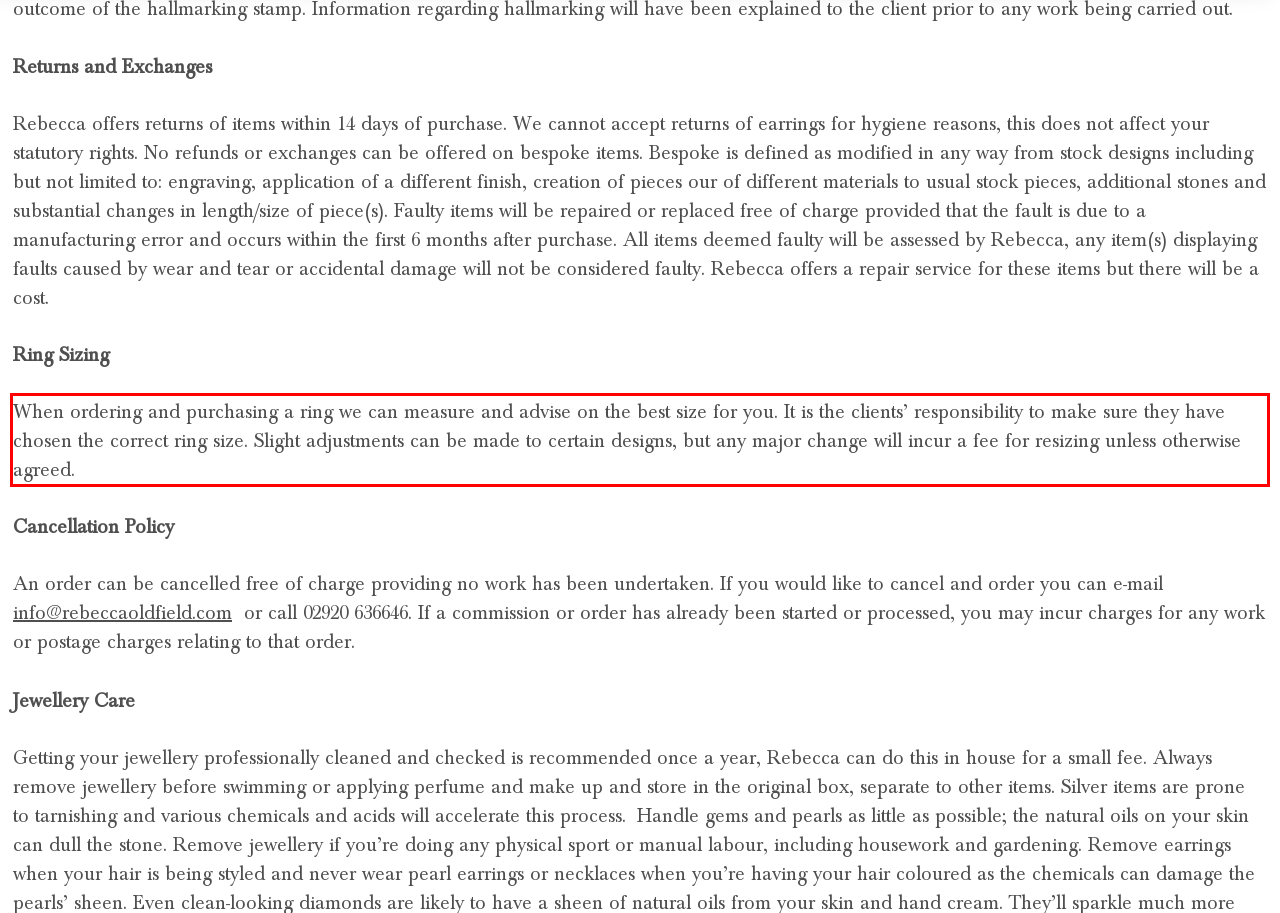Look at the webpage screenshot and recognize the text inside the red bounding box.

When ordering and purchasing a ring we can measure and advise on the best size for you. It is the clients’ responsibility to make sure they have chosen the correct ring size. Slight adjustments can be made to certain designs, but any major change will incur a fee for resizing unless otherwise agreed.